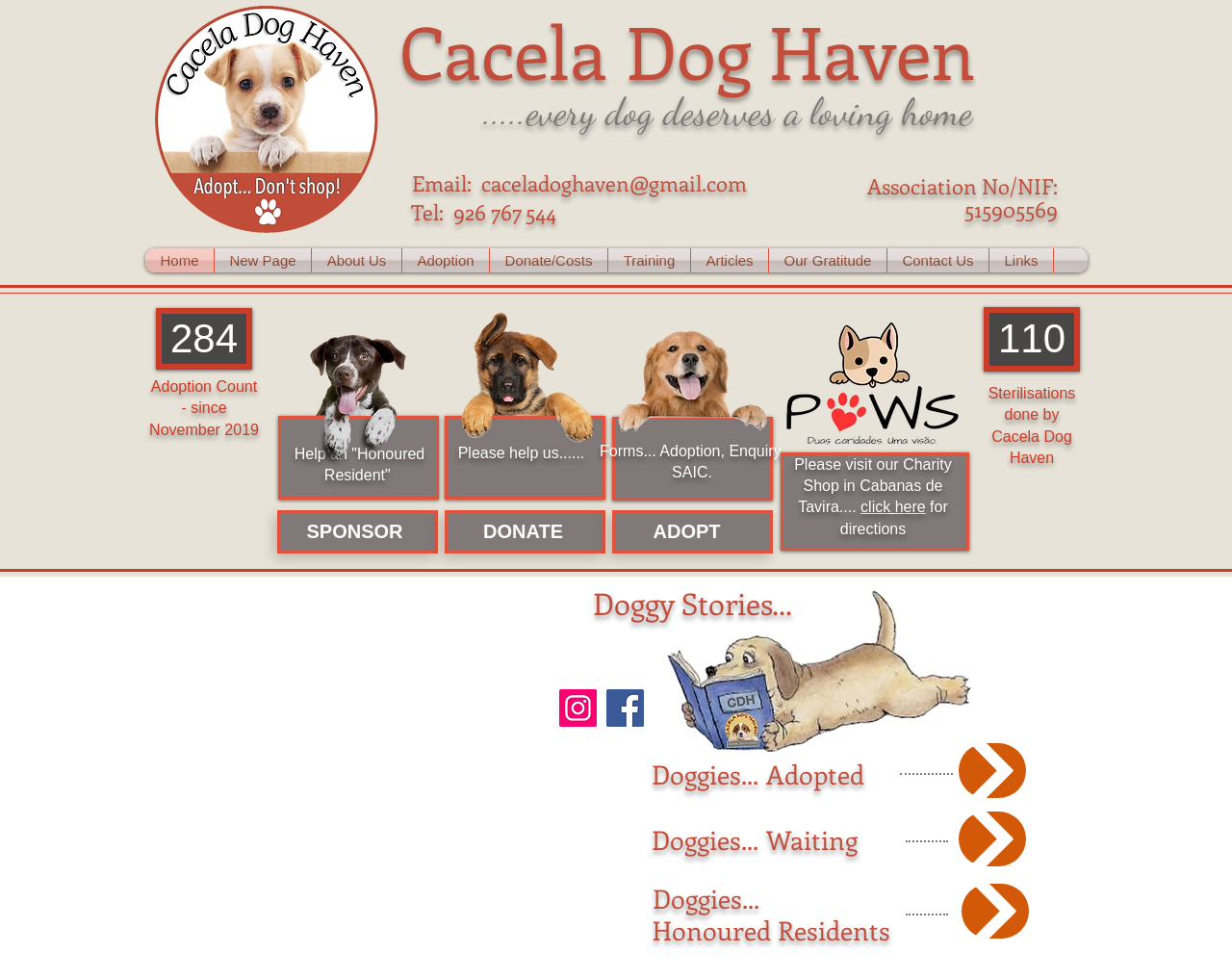Determine the bounding box coordinates of the UI element described below. Use the format (top-left x, top-left y, bottom-right x, bottom-right y) with floating point numbers between 0 and 1: parent_node: 284

[0.497, 0.426, 0.627, 0.511]